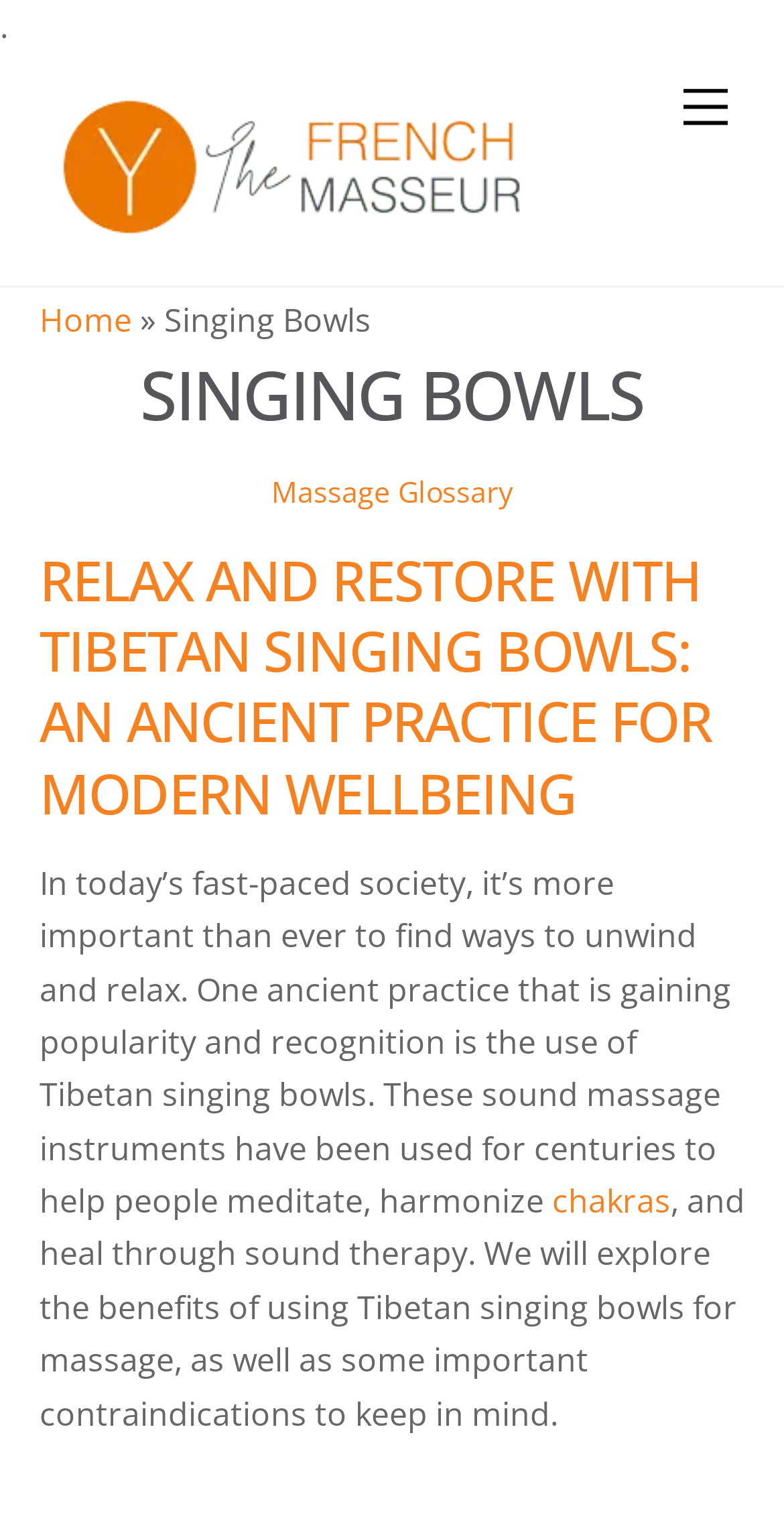Please answer the following question using a single word or phrase: 
What is the text on the top-left of the webpage?

Singing Bowls Massage - French Masseur